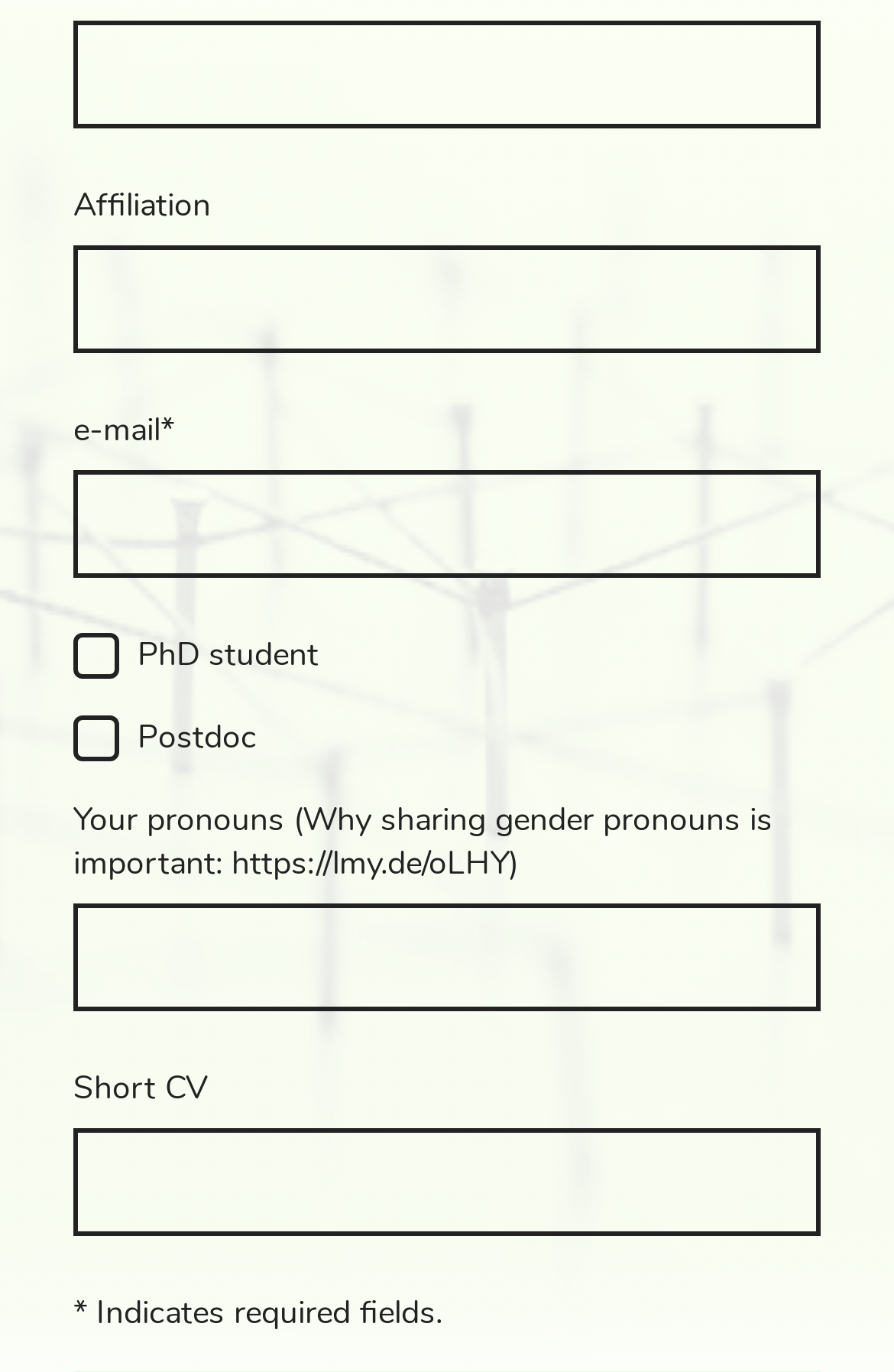How many text boxes are there?
Use the image to answer the question with a single word or phrase.

7